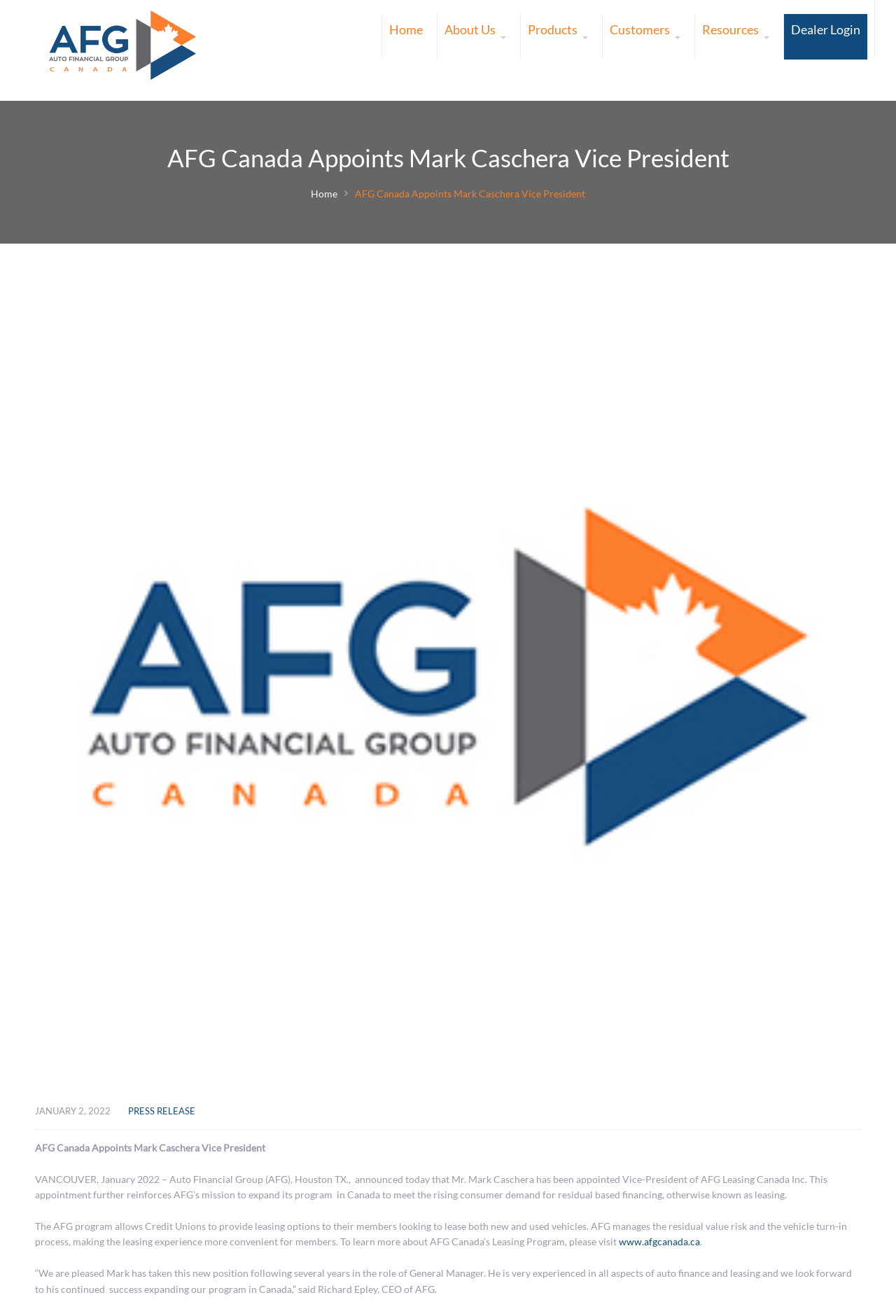Could you specify the bounding box coordinates for the clickable section to complete the following instruction: "Visit PRESS RELEASE"?

[0.143, 0.84, 0.218, 0.848]